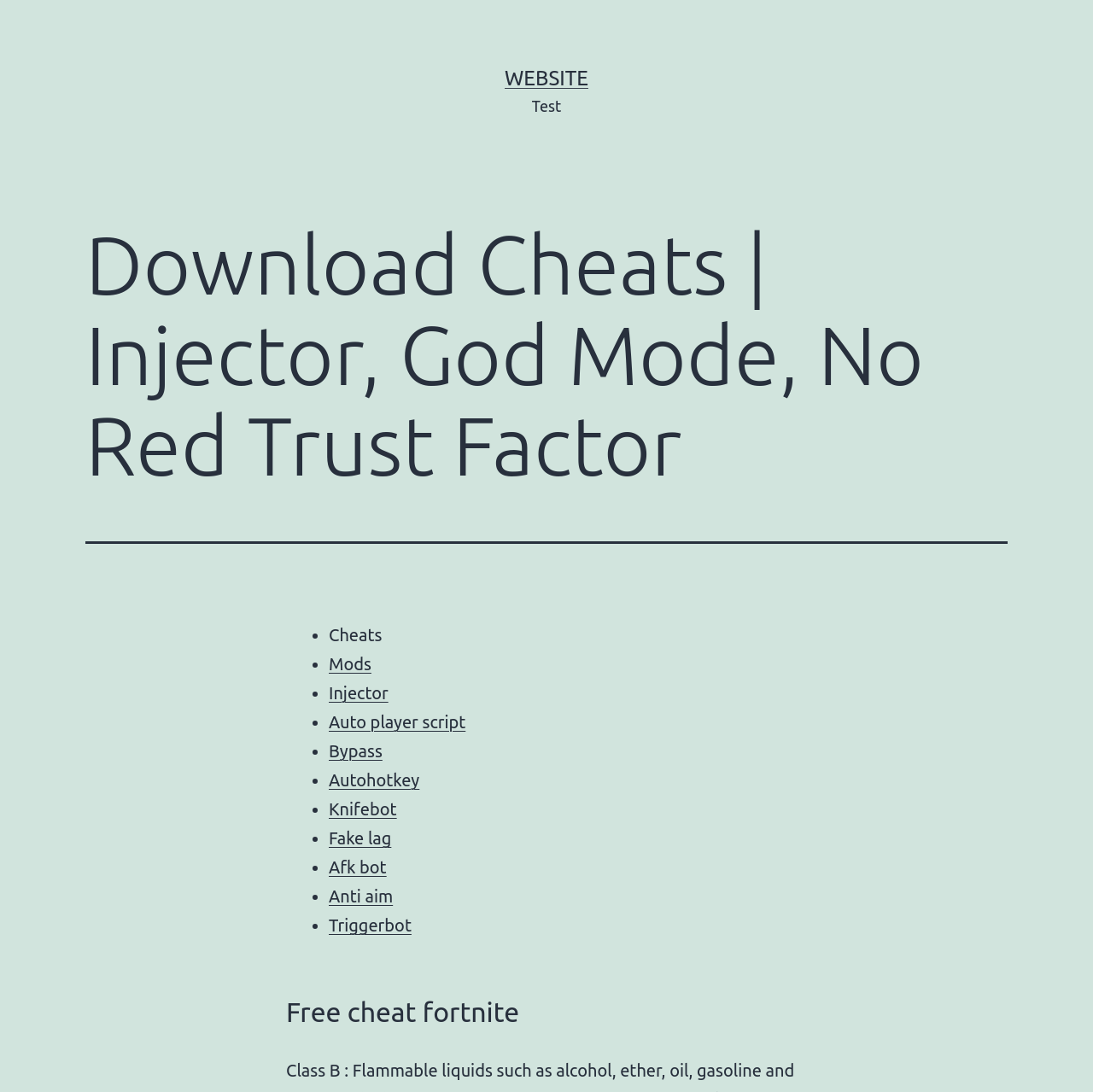What is the principal heading displayed on the webpage?

Download Cheats | Injector, God Mode, No Red Trust Factor